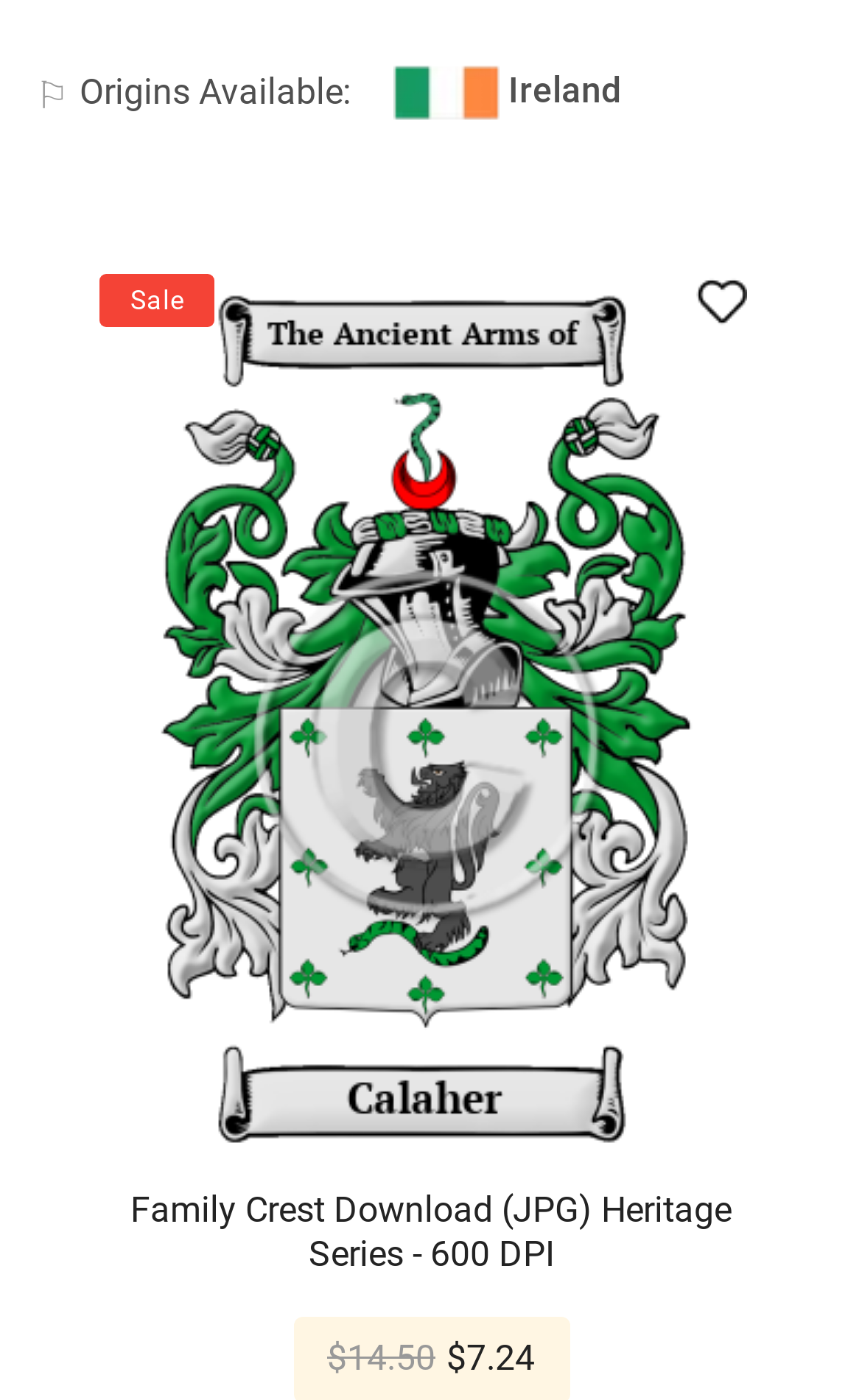Based on the element description "aria-label="Wishlist"", predict the bounding box coordinates of the UI element.

[0.807, 0.197, 0.874, 0.233]